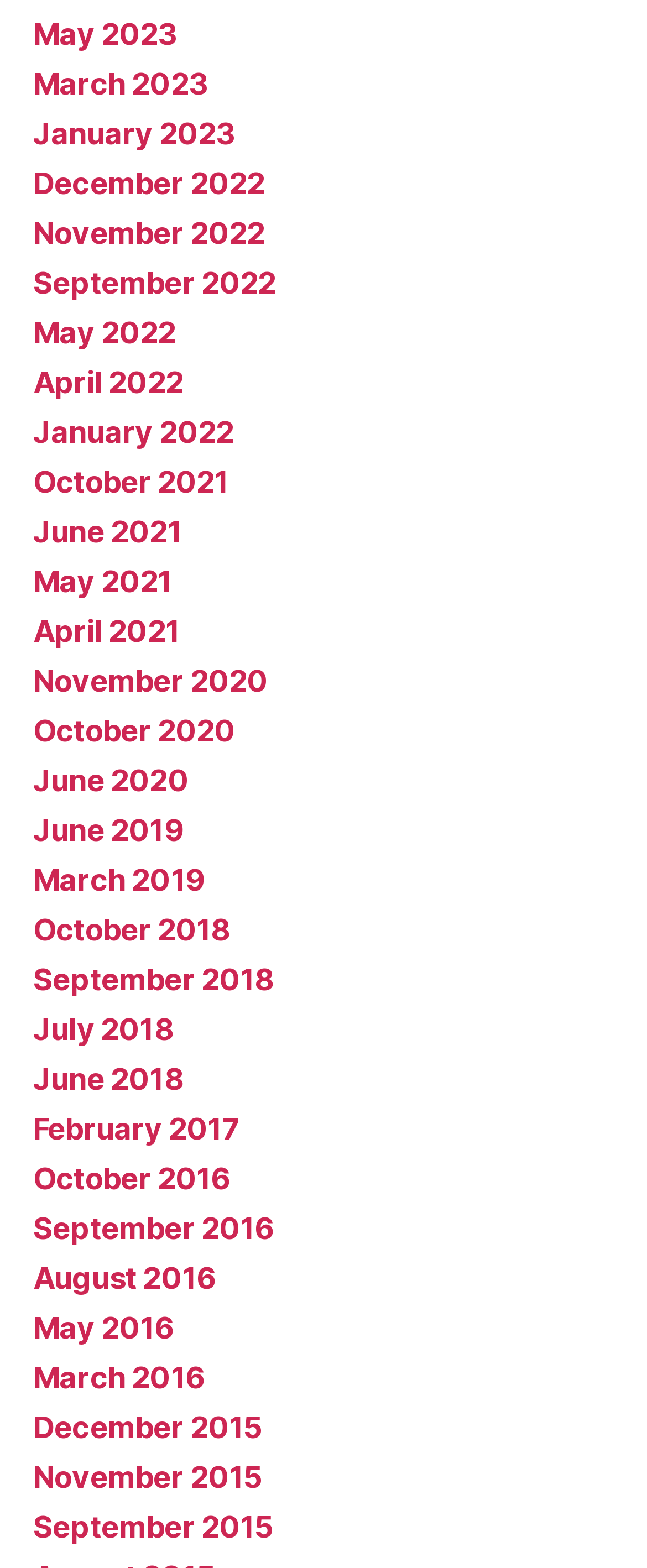Identify the bounding box coordinates for the UI element described as follows: October 2020. Use the format (top-left x, top-left y, bottom-right x, bottom-right y) and ensure all values are floating point numbers between 0 and 1.

[0.051, 0.455, 0.364, 0.477]